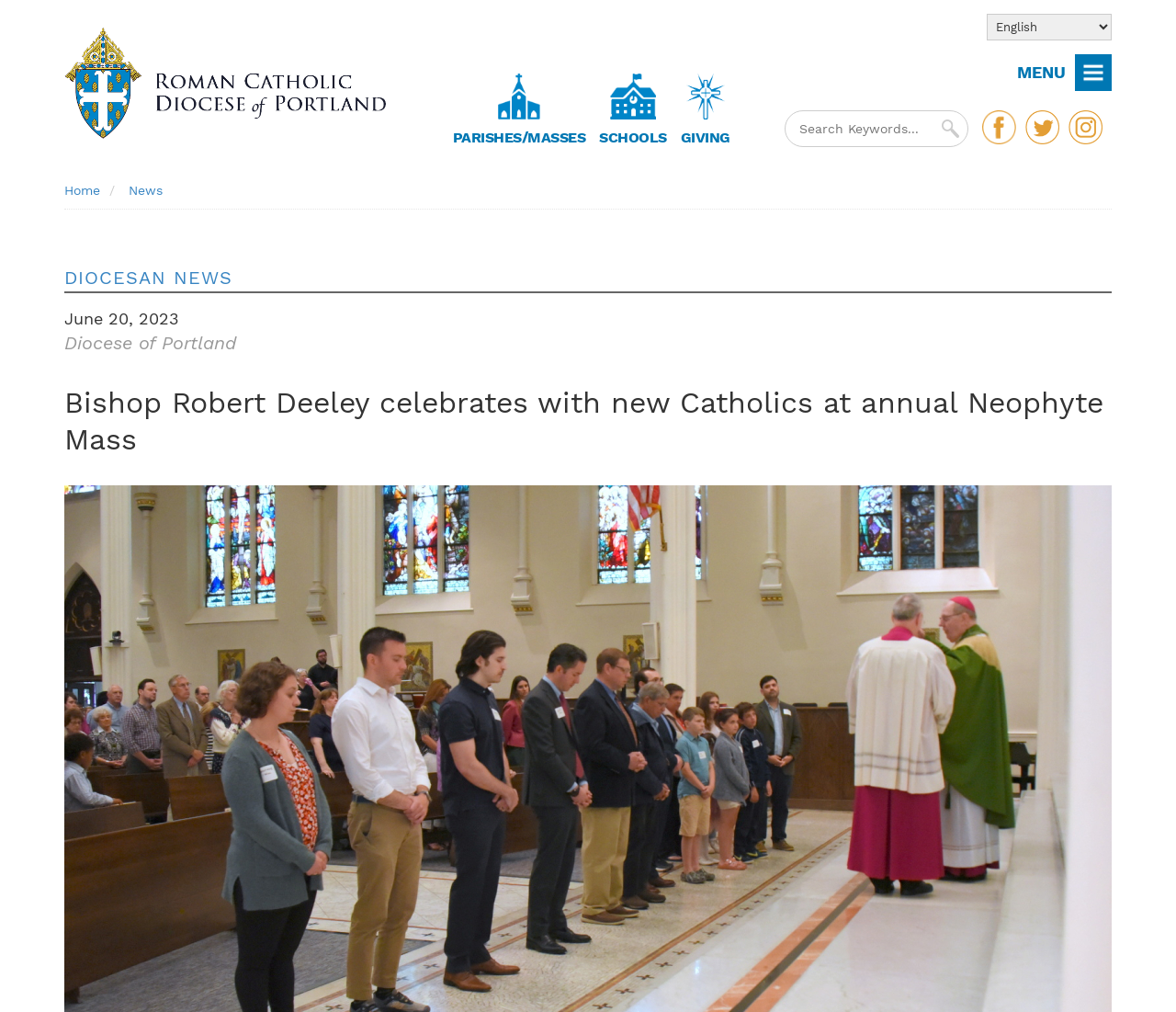Please identify the bounding box coordinates of the region to click in order to complete the task: "Apply". The coordinates must be four float numbers between 0 and 1, specified as [left, top, right, bottom].

[0.8, 0.118, 0.816, 0.136]